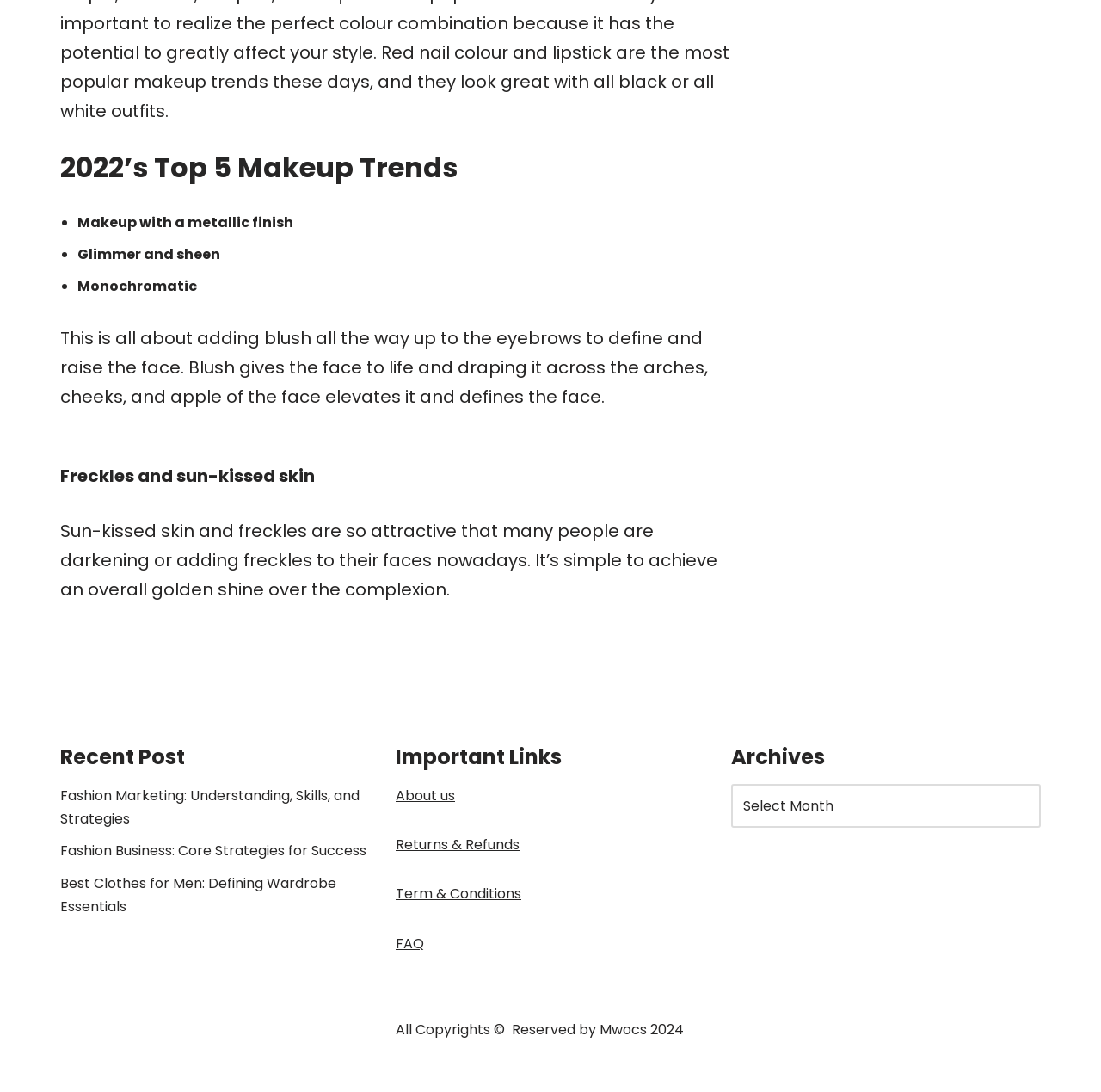Determine the bounding box coordinates of the section I need to click to execute the following instruction: "Click on the link to learn about Fashion Marketing". Provide the coordinates as four float numbers between 0 and 1, i.e., [left, top, right, bottom].

[0.055, 0.72, 0.327, 0.759]